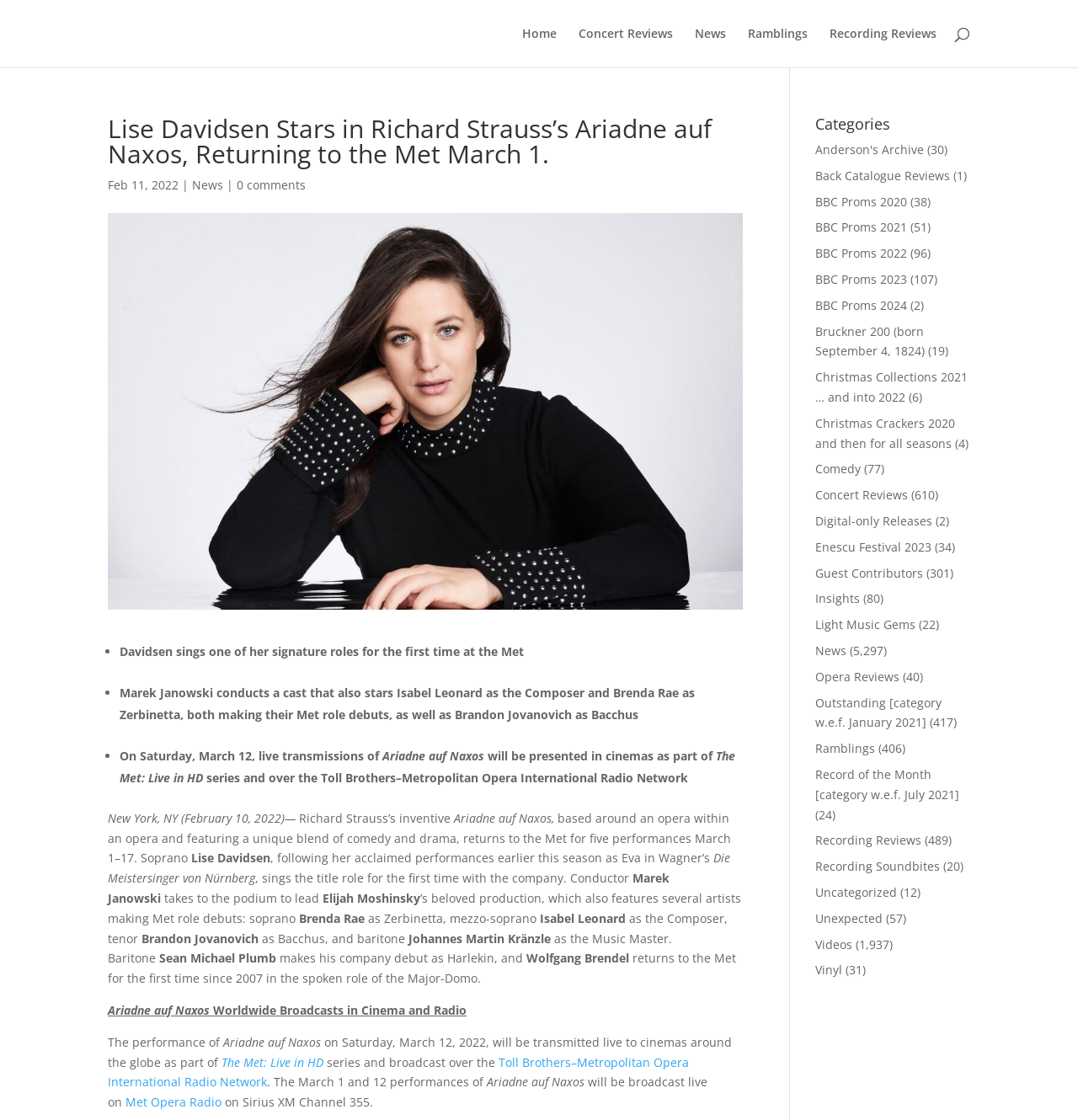Pinpoint the bounding box coordinates of the area that should be clicked to complete the following instruction: "Read news". The coordinates must be given as four float numbers between 0 and 1, i.e., [left, top, right, bottom].

[0.645, 0.025, 0.673, 0.06]